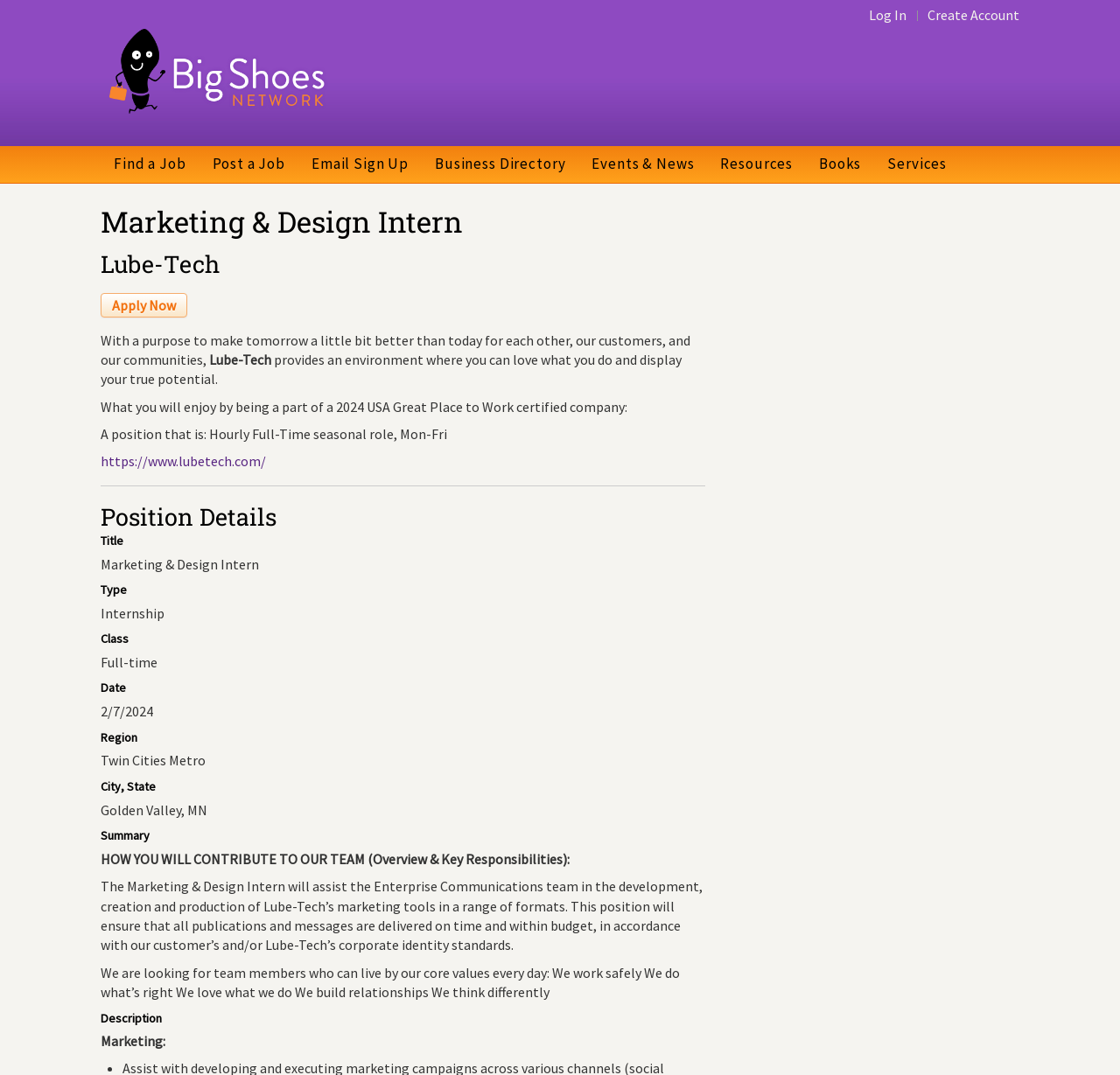Give a detailed explanation of the elements present on the webpage.

The webpage is a job posting for a Marketing & Design Intern position at Lube-Tech. At the top, there is a header section with a Big Shoes Network logo on the left and links to "Log In" and "Create Account" on the right. Below the header, there are several links to different sections of the website, including "Find a Job", "Post a Job", "Email Sign Up", and more.

The main content of the page is divided into sections. The first section has a heading "Marketing & Design Intern" and a subheading "Lube-Tech". There is a button "Apply Now" on the left, and a brief description of the company's purpose and values on the right.

The next section has a heading "Position Details" and lists the job title, type, class, date, region, city, and state. Below this, there is a summary section with a heading "HOW YOU WILL CONTRIBUTE TO OUR TEAM" and a detailed description of the job responsibilities and requirements.

Throughout the page, there are several blocks of text describing the company's values and the job's key responsibilities. The text is organized into clear sections with headings, making it easy to read and understand.